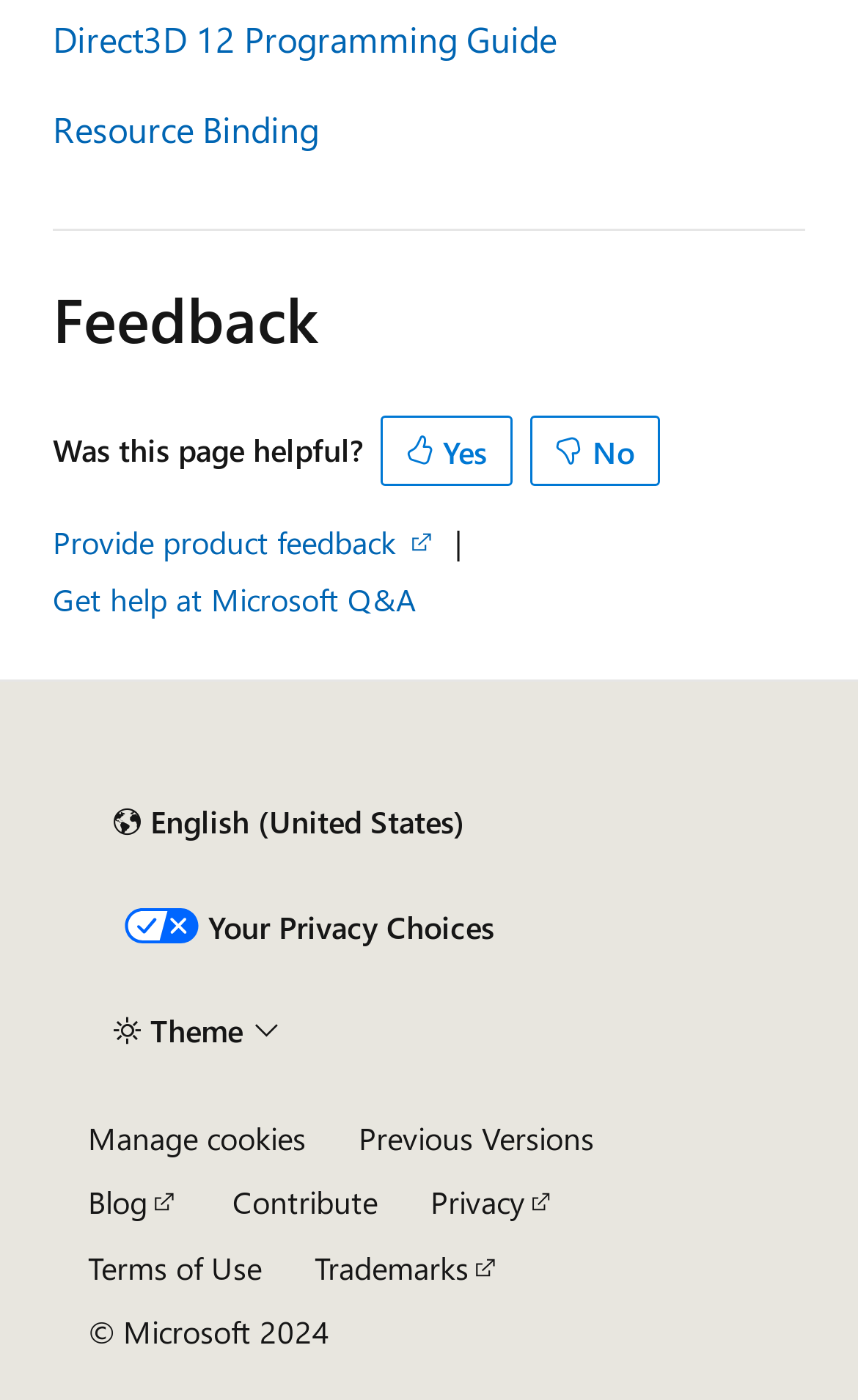Find the bounding box coordinates of the element's region that should be clicked in order to follow the given instruction: "View previous versions". The coordinates should consist of four float numbers between 0 and 1, i.e., [left, top, right, bottom].

[0.418, 0.797, 0.692, 0.827]